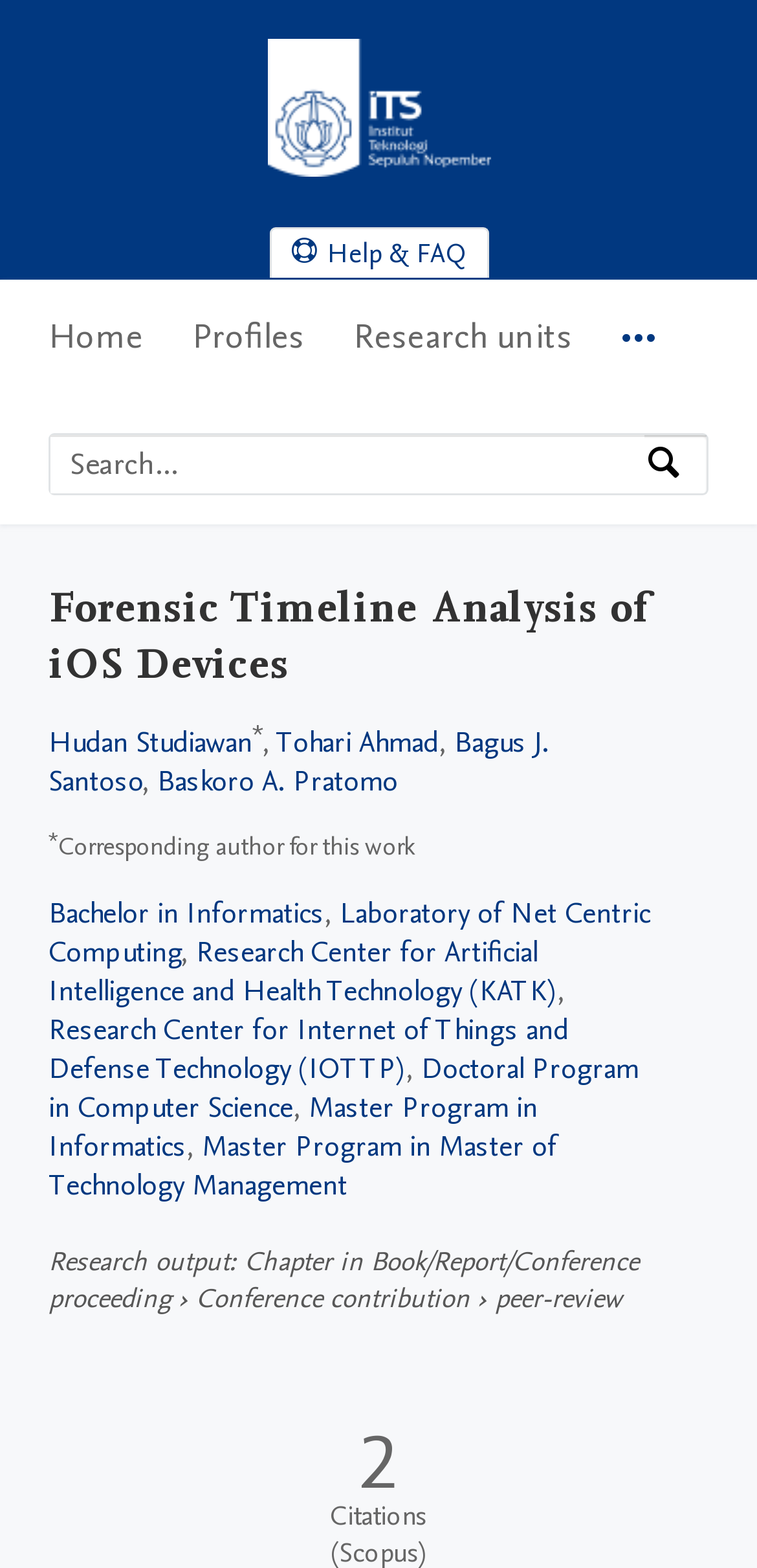Use a single word or phrase to answer the question:
What is the research output type listed on this webpage?

Chapter in Book/Report/Conference proceeding